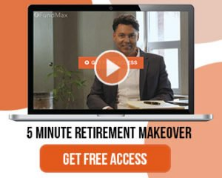What is the subject of the video thumbnail on the laptop?
Please describe in detail the information shown in the image to answer the question.

The laptop in the promotional visual displays a play button over a video thumbnail, suggesting that the video is focused on retirement planning, which is the main topic of the '5 Minute Retirement Makeover' presented by FundMax.